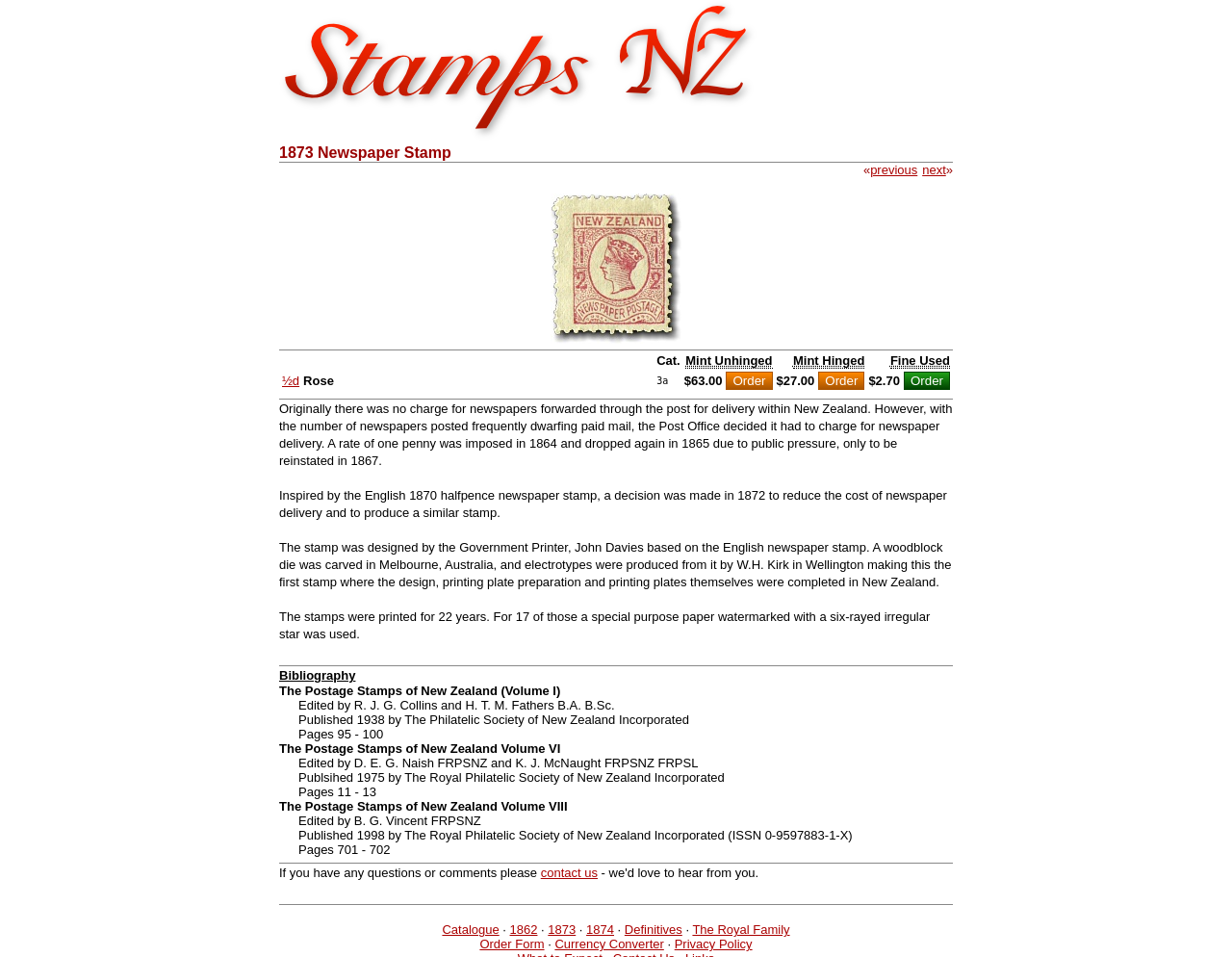Analyze the image and give a detailed response to the question:
What is the name of the book that is referenced on the webpage?

I found the answer by looking at the bibliography section on the webpage, which mentions several books with this title.